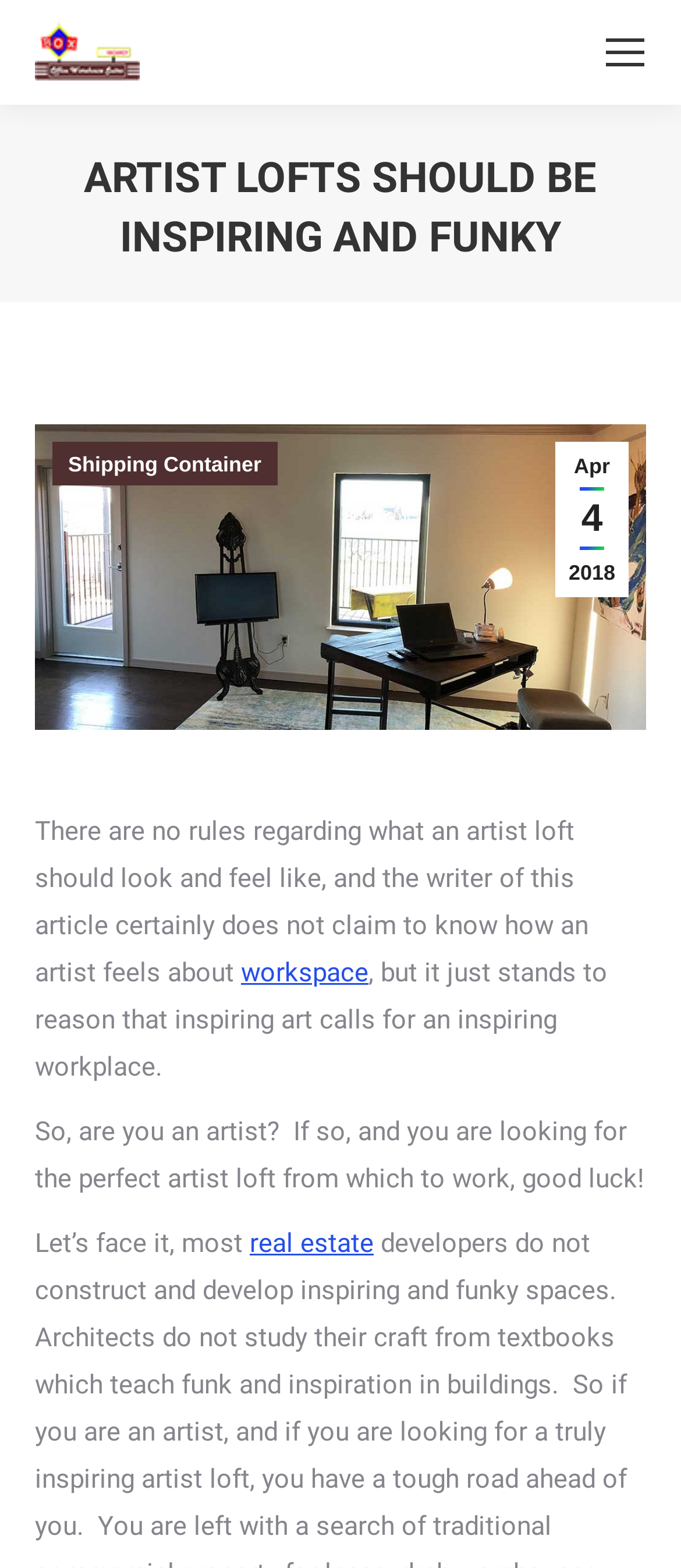Predict the bounding box coordinates of the UI element that matches this description: "real estate". The coordinates should be in the format [left, top, right, bottom] with each value between 0 and 1.

[0.367, 0.783, 0.549, 0.803]